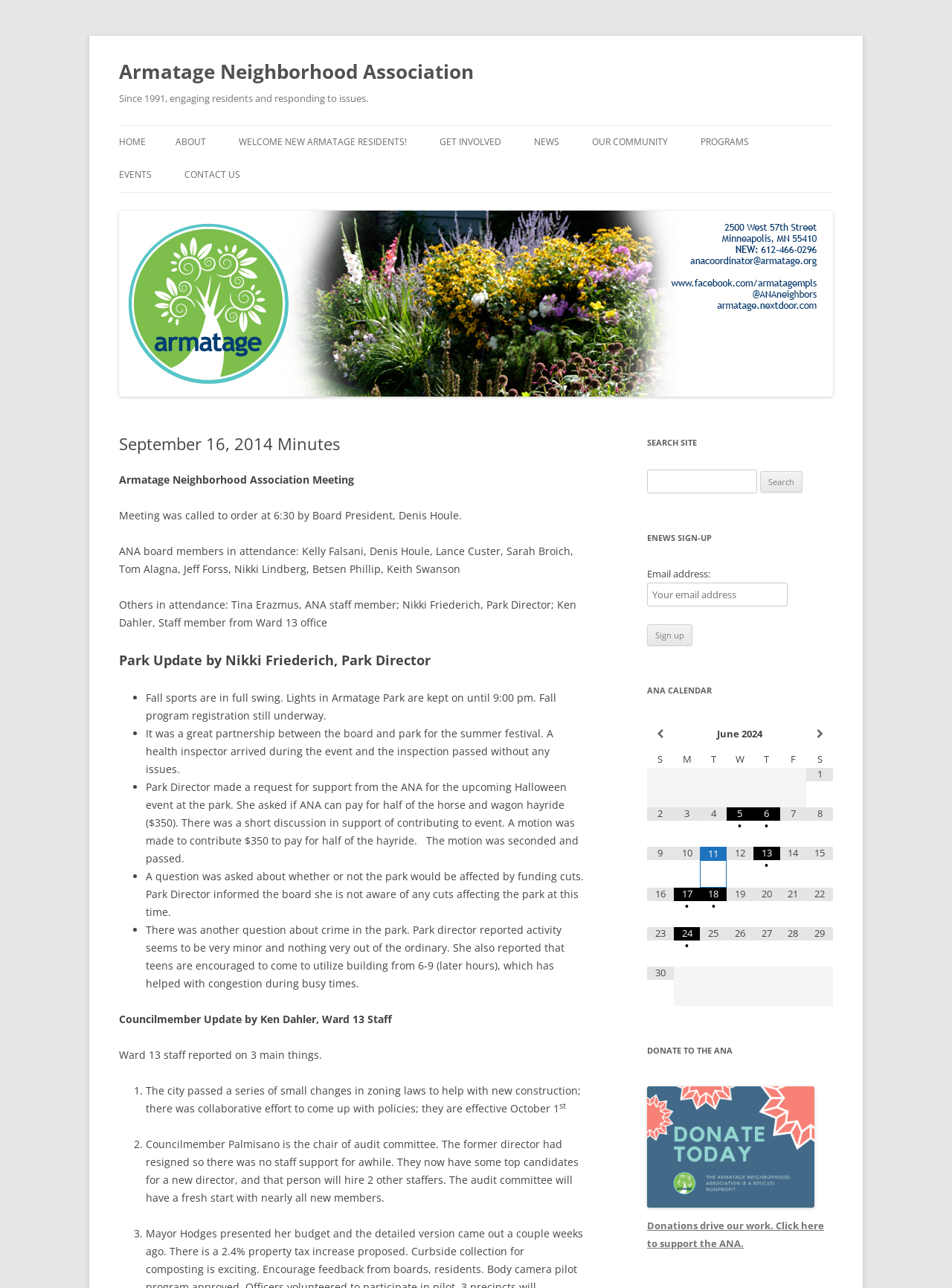Identify the bounding box coordinates of the part that should be clicked to carry out this instruction: "Read the September 16, 2014 Minutes".

[0.125, 0.337, 0.613, 0.352]